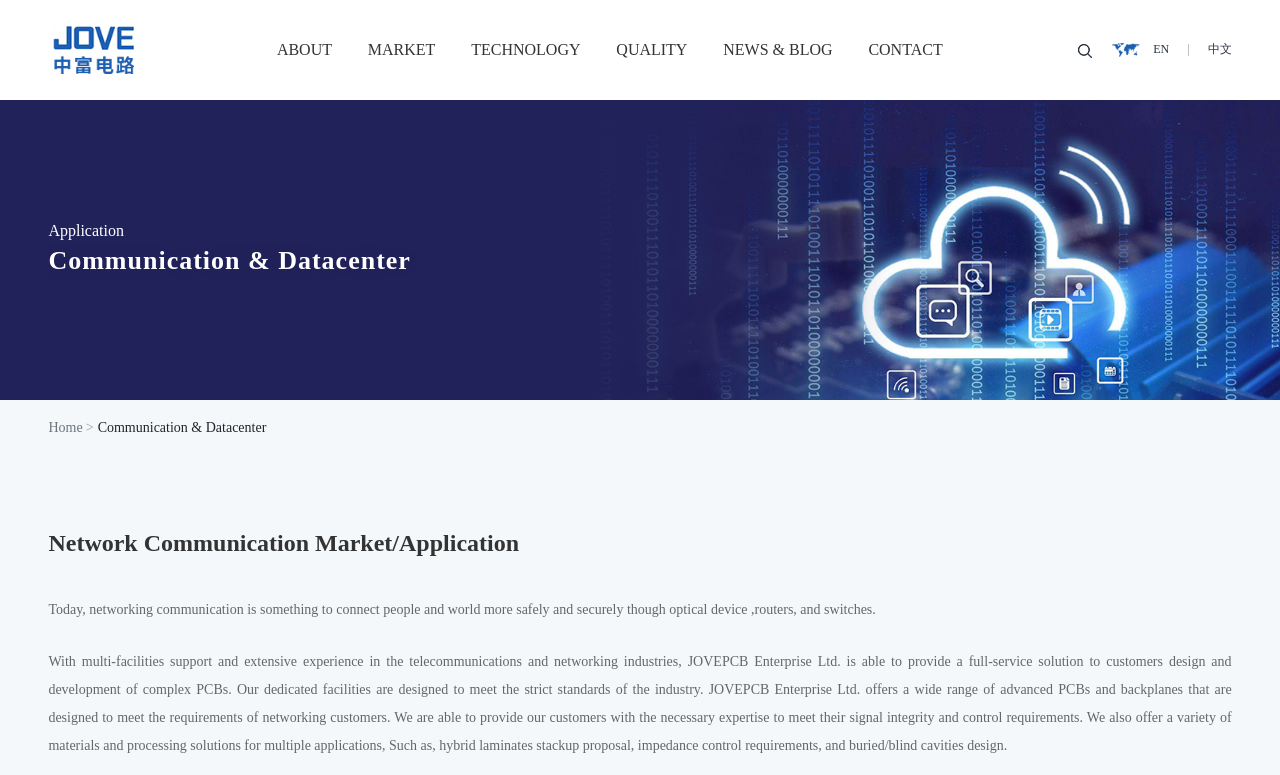Please specify the bounding box coordinates for the clickable region that will help you carry out the instruction: "Click TECHNOLOGY link".

[0.354, 0.0, 0.468, 0.129]